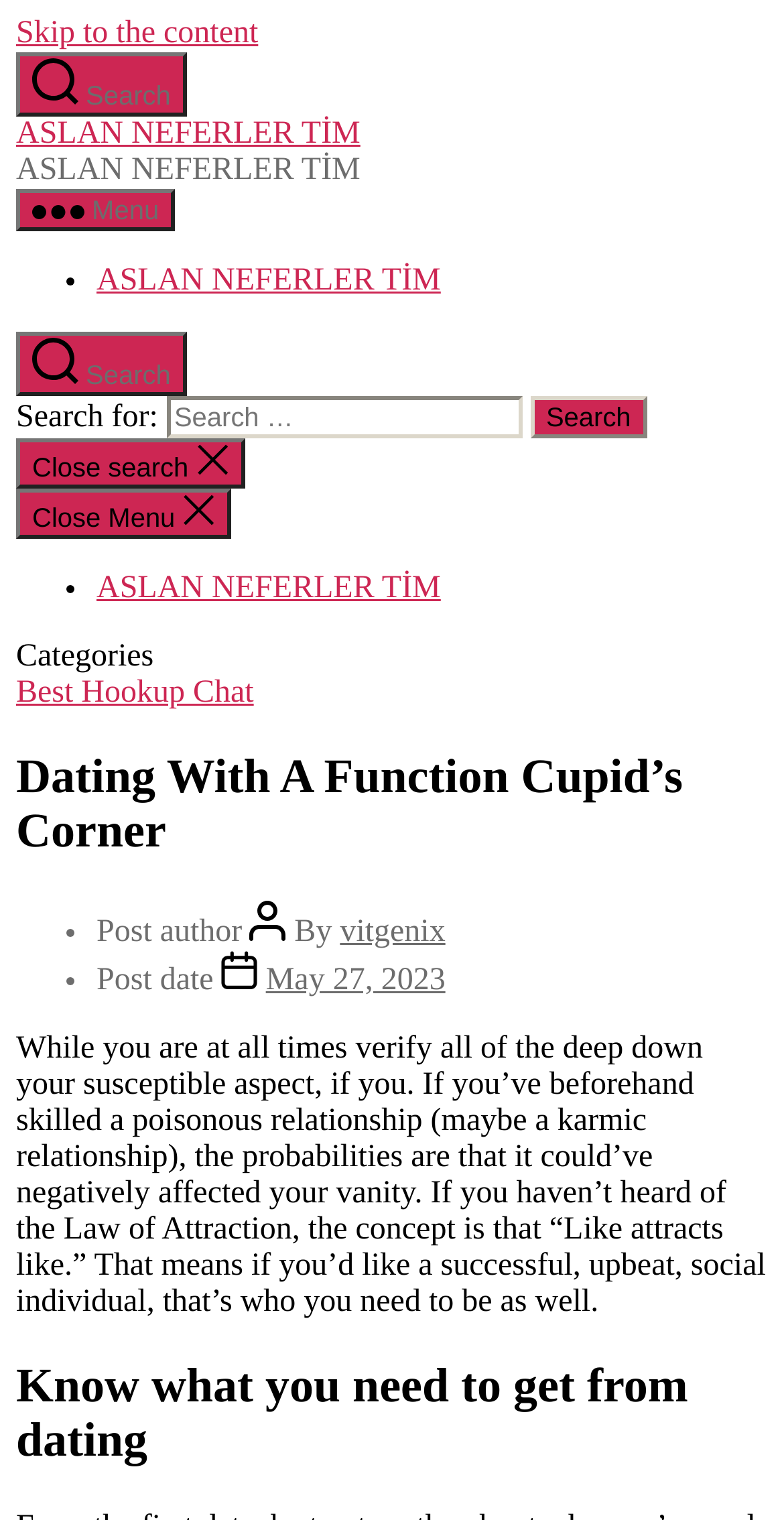Locate the bounding box coordinates of the element you need to click to accomplish the task described by this instruction: "Click on the 'Best Hookup Chat' category".

[0.021, 0.444, 0.324, 0.467]